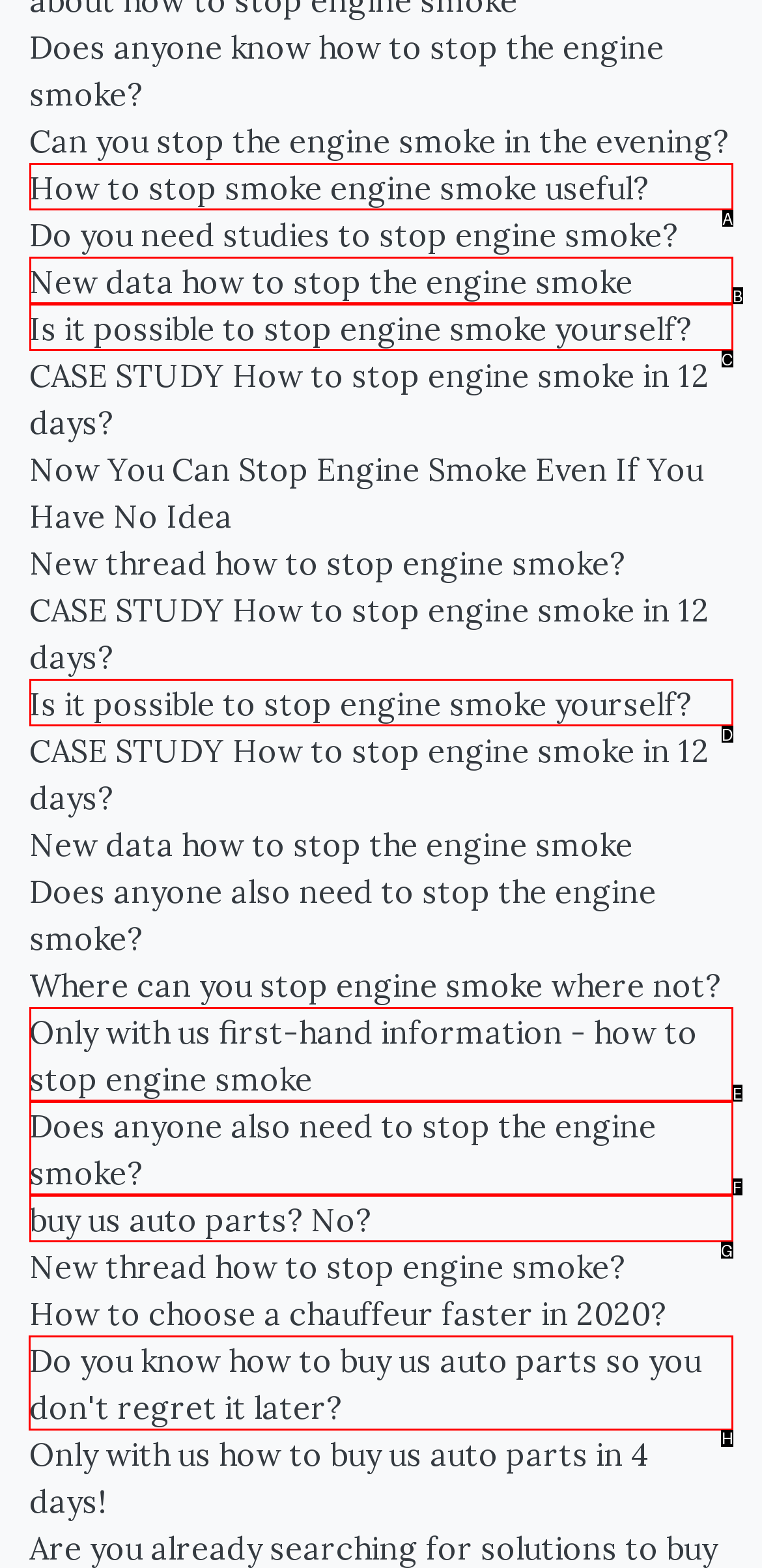For the instruction: Check out the link to buy US auto parts, which HTML element should be clicked?
Respond with the letter of the appropriate option from the choices given.

H